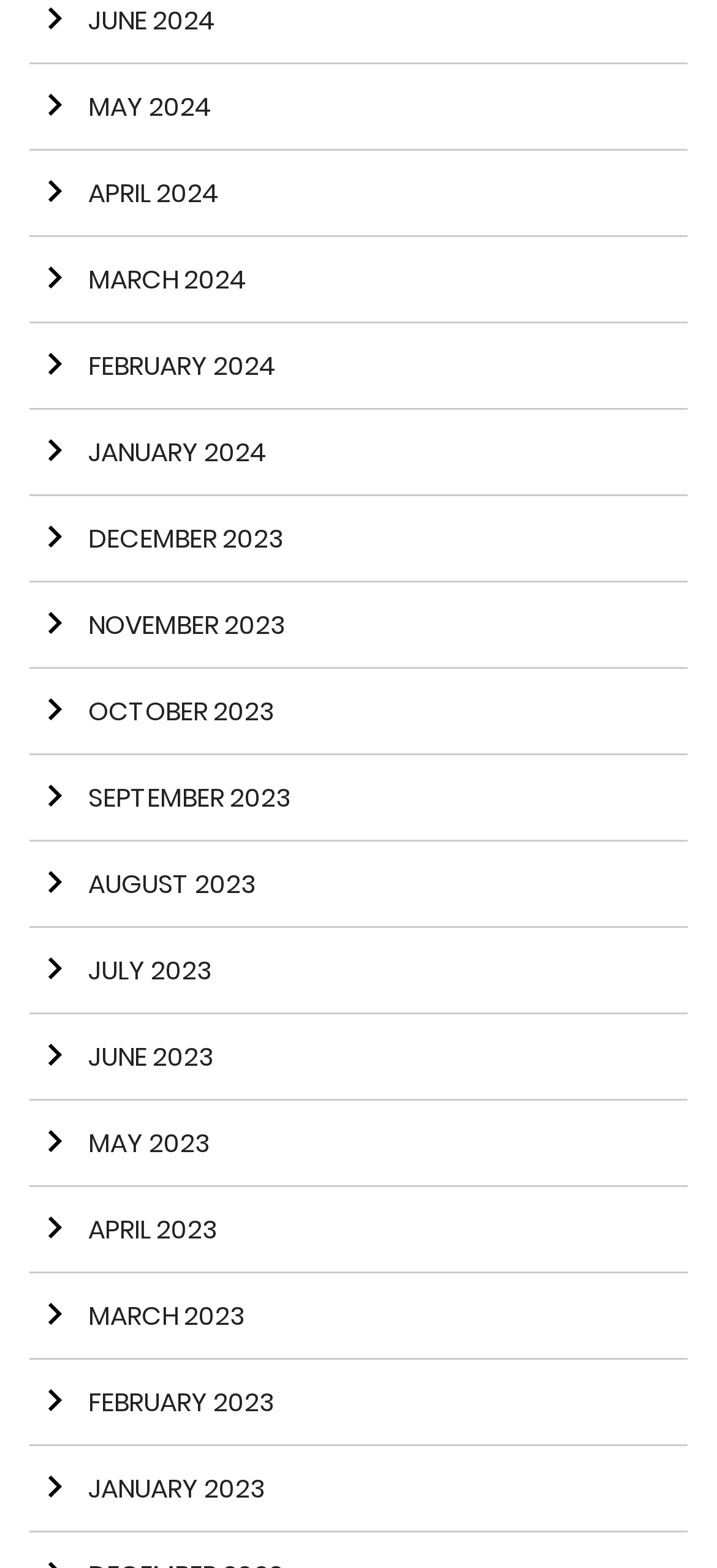Can you show the bounding box coordinates of the region to click on to complete the task described in the instruction: "View Log Cabin"?

None